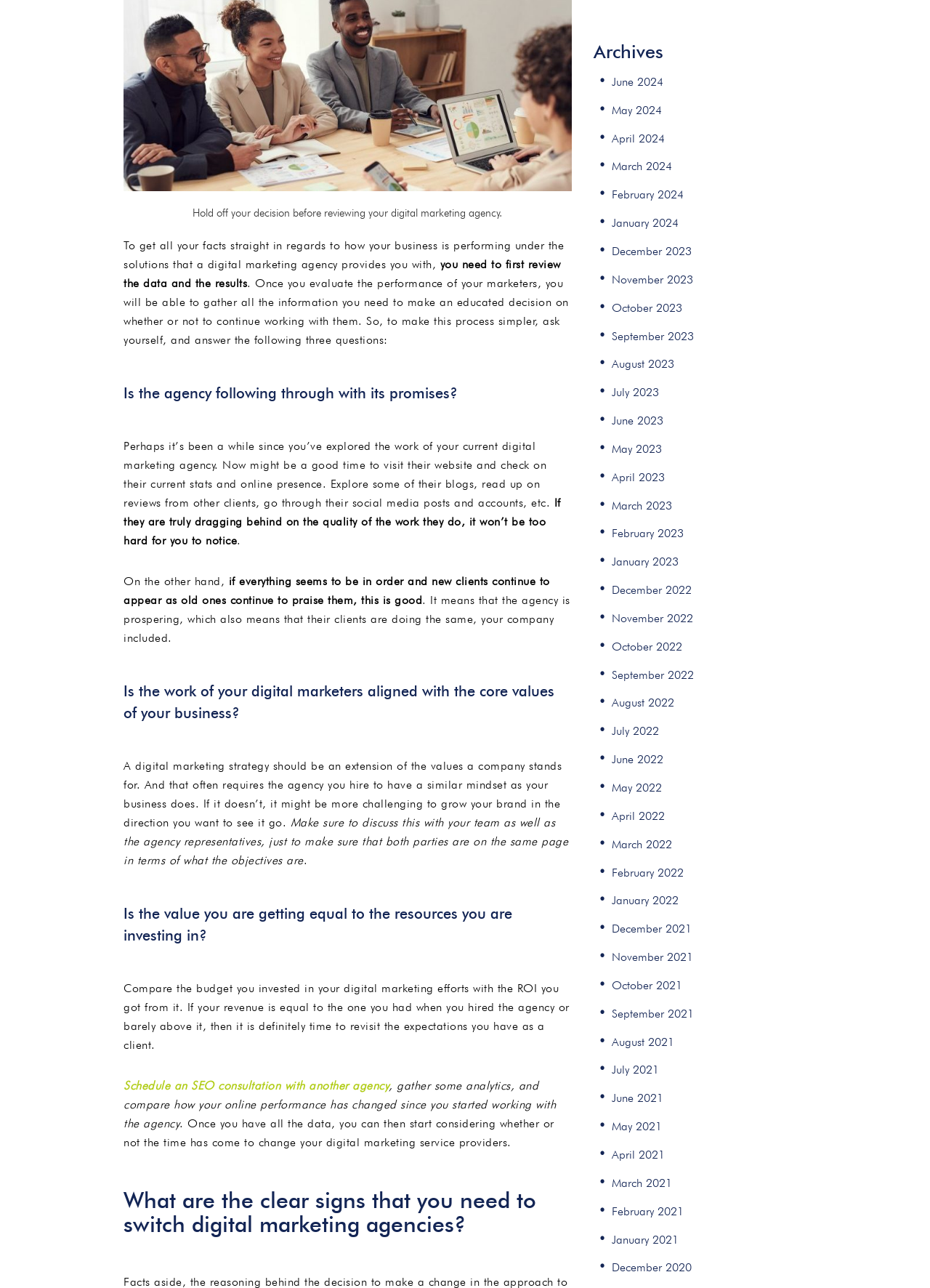What is the purpose of reviewing a digital marketing agency?
Using the image provided, answer with just one word or phrase.

To make an educated decision